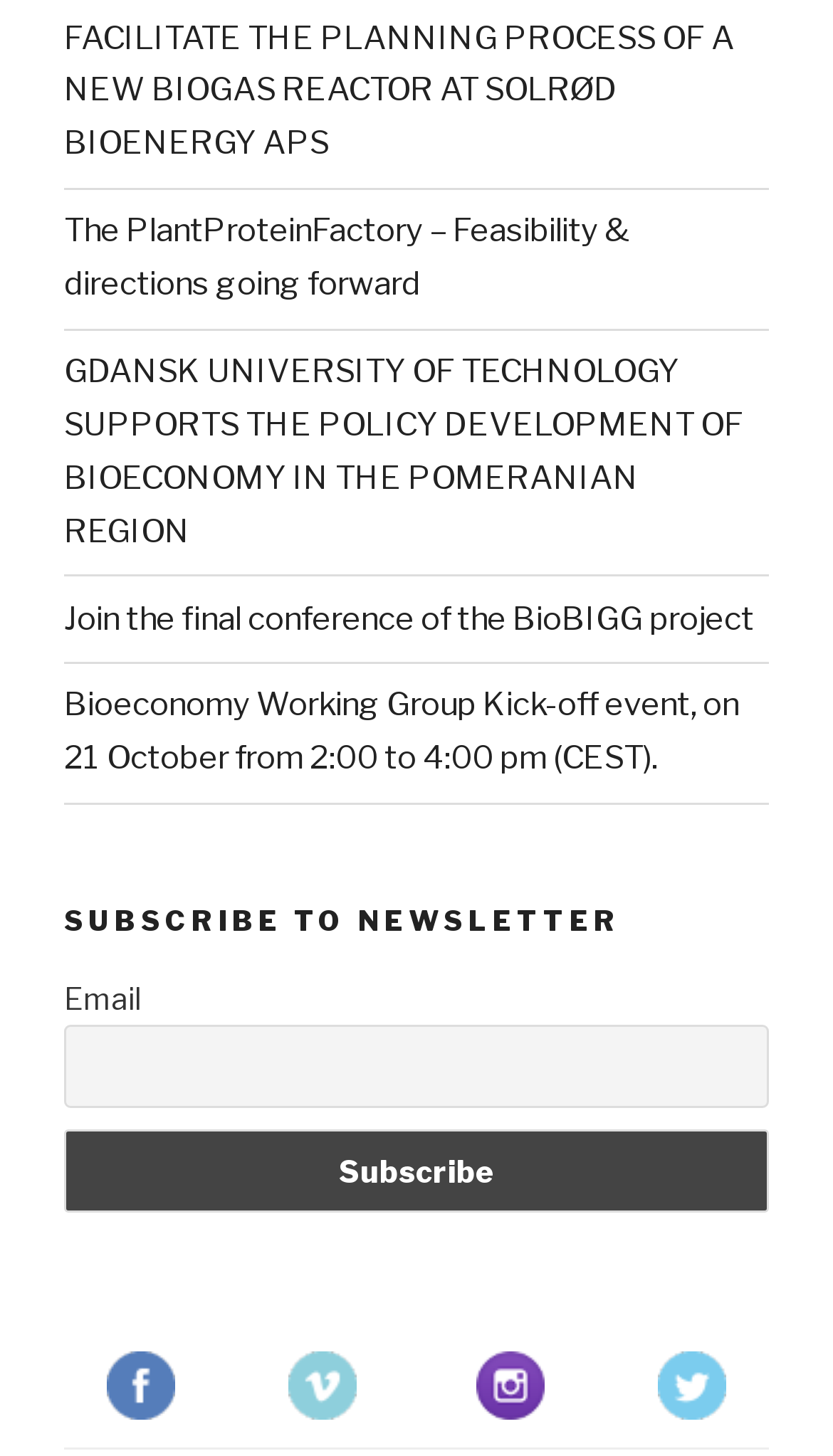How many links are in the top section?
Respond to the question with a well-detailed and thorough answer.

I counted the number of links in the top section of the webpage, which are 'The PlantProteinFactory – Feasibility & directions going forward', 'GDANSK UNIVERSITY OF TECHNOLOGY SUPPORTS THE POLICY DEVELOPMENT OF BIOECONOMY IN THE POMERANIAN REGION', 'Join the final conference of the BioBIGG project', and 'Bioeconomy Working Group Kick-off event, on 21 October from 2:00 to 4:00 pm (CEST).'.